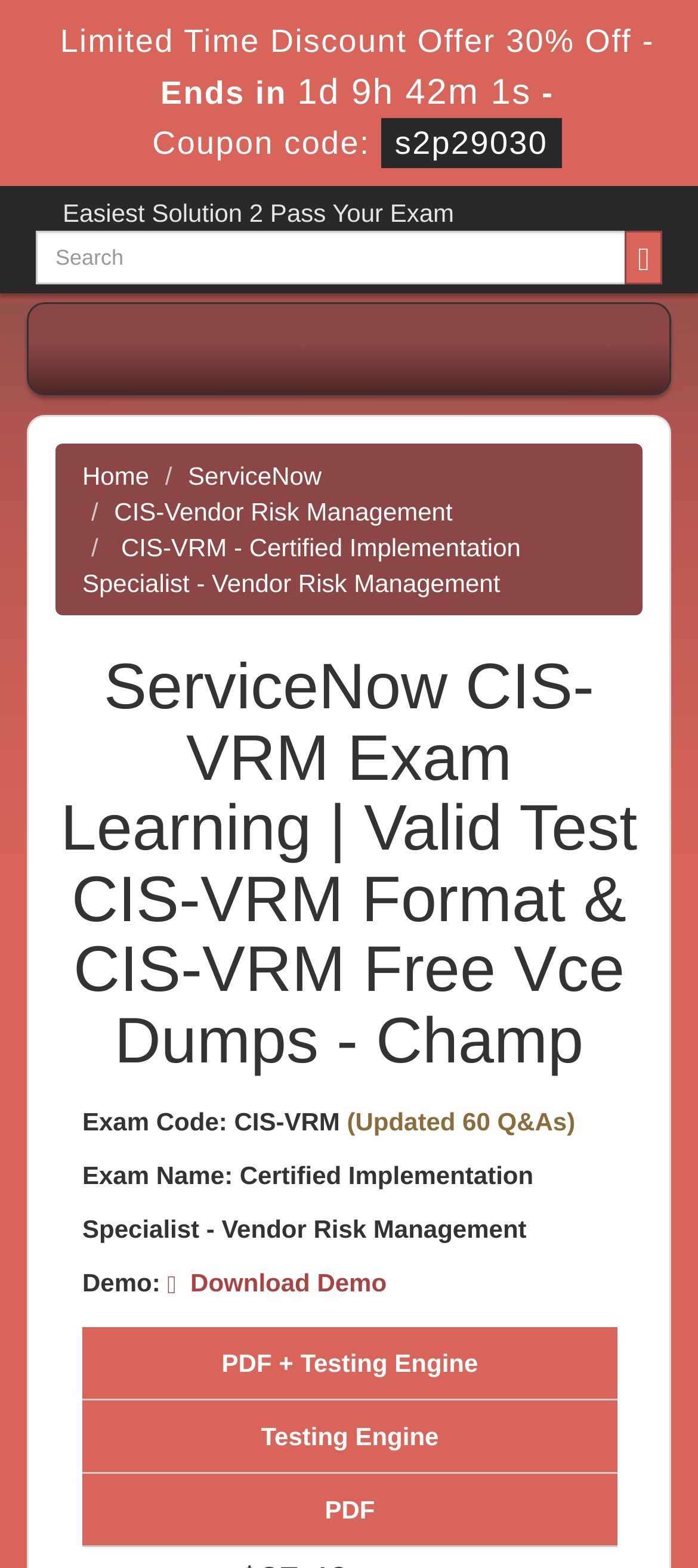What is the main heading displayed on the webpage? Please provide the text.

ServiceNow CIS-VRM Exam Learning | Valid Test CIS-VRM Format & CIS-VRM Free Vce Dumps - Champ